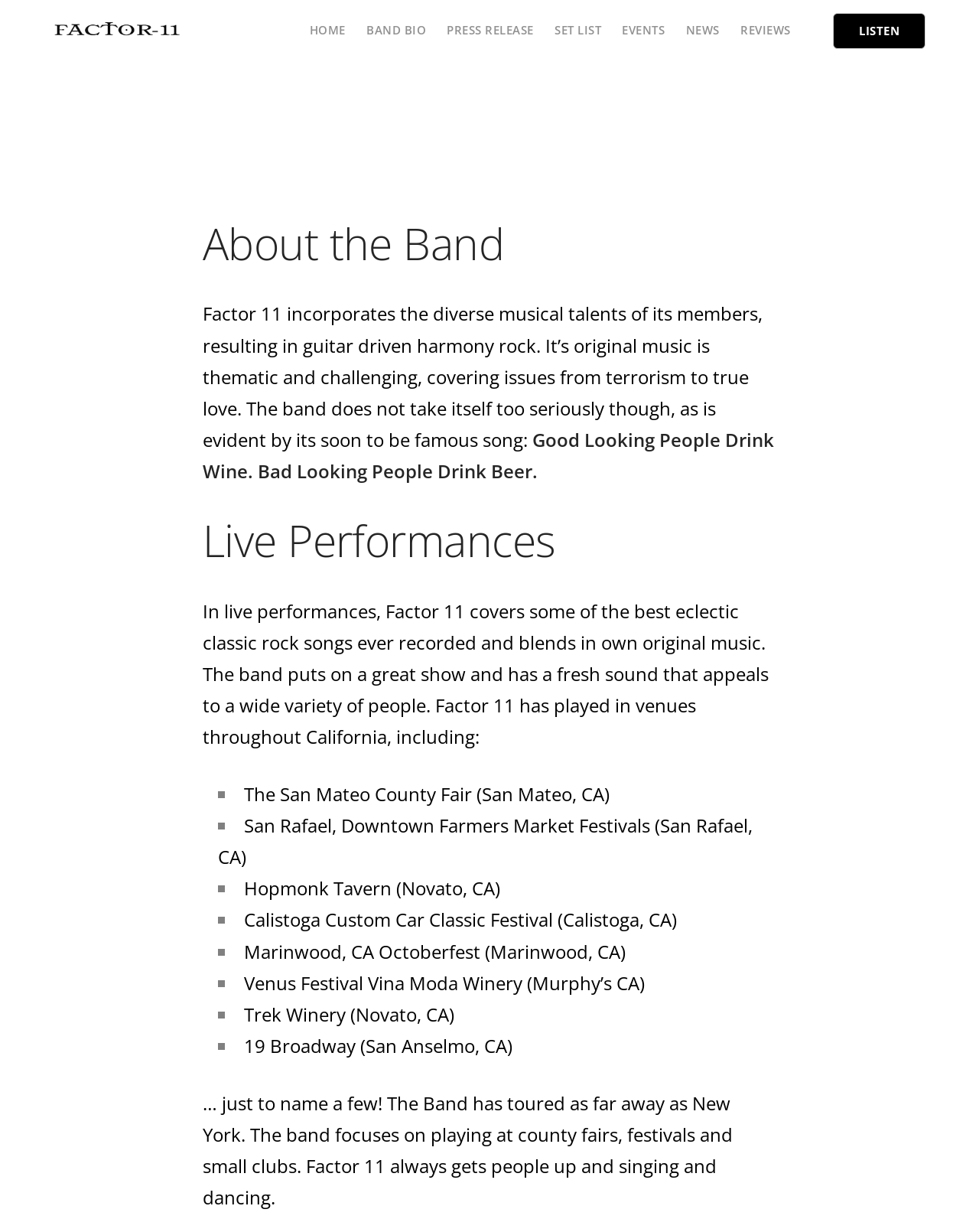What is the purpose of the 'LISTEN' link?
Answer the question in as much detail as possible.

The purpose of the 'LISTEN' link can be inferred from its position and text, suggesting that it allows users to listen to the band's music, possibly on a music streaming platform or the band's website.